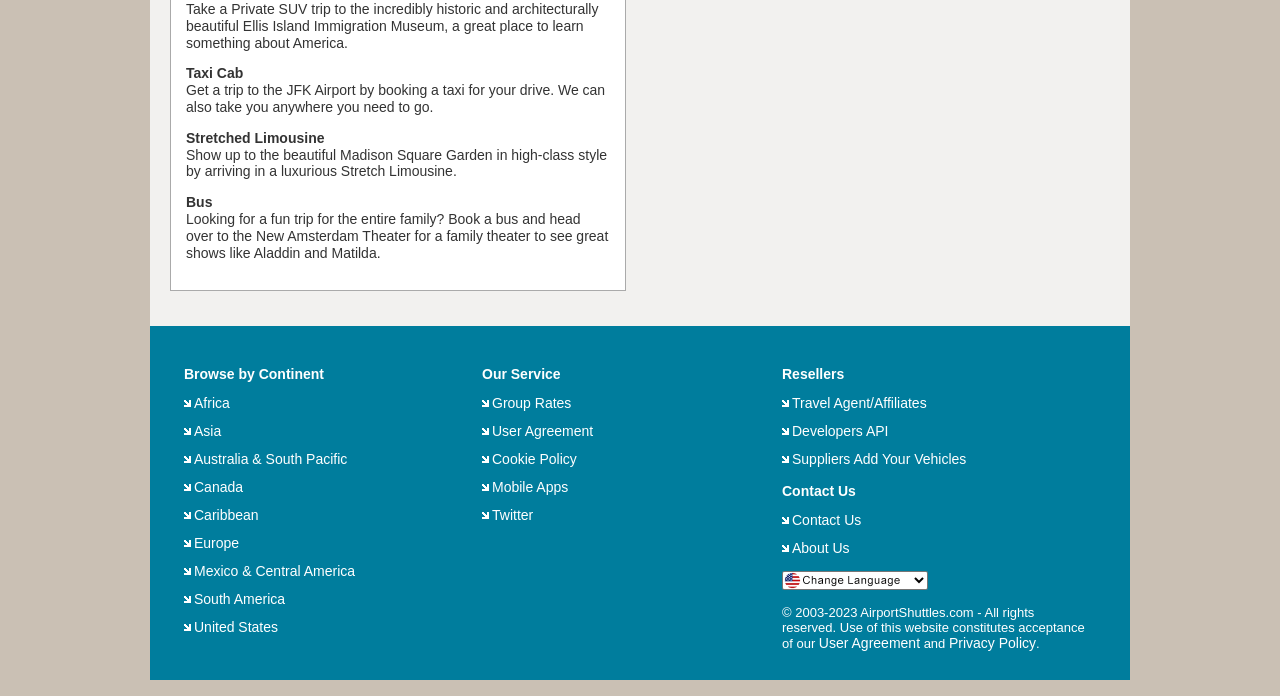Based on the element description: "September 2022", identify the bounding box coordinates for this UI element. The coordinates must be four float numbers between 0 and 1, listed as [left, top, right, bottom].

None